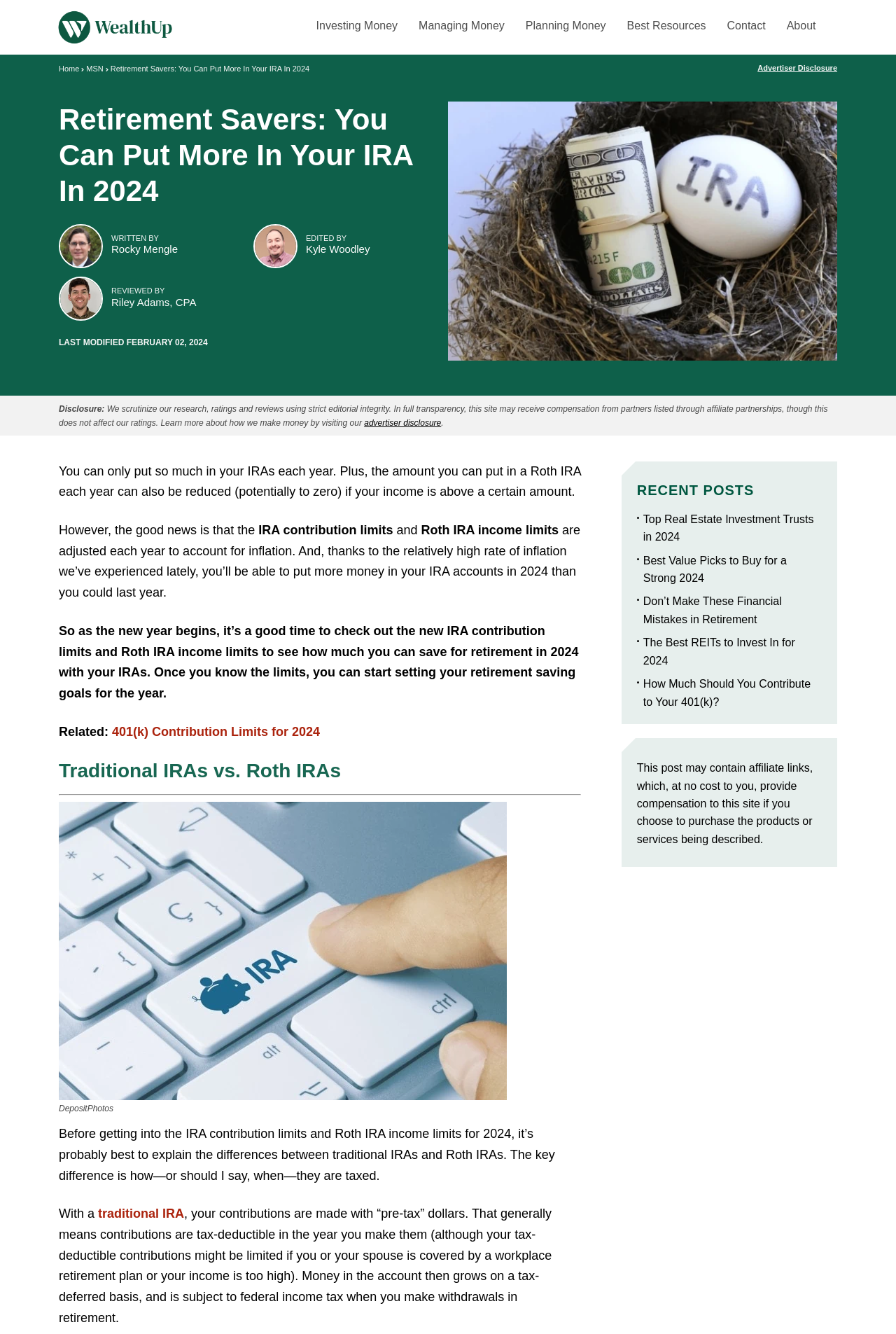Determine the bounding box coordinates for the UI element with the following description: "Riley Adams, CPA". The coordinates should be four float numbers between 0 and 1, represented as [left, top, right, bottom].

[0.124, 0.222, 0.219, 0.231]